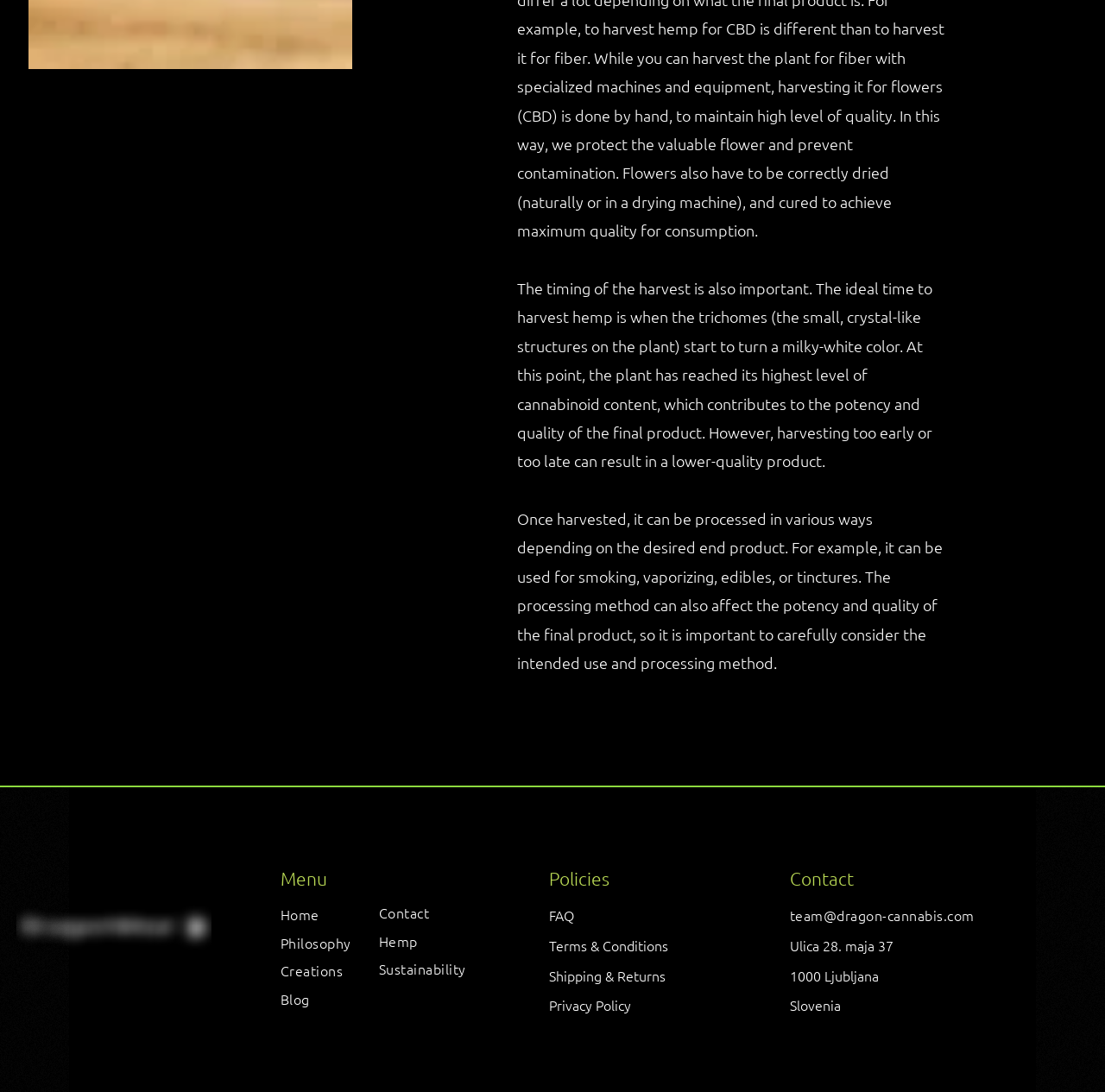Please determine the bounding box coordinates of the element's region to click for the following instruction: "Check the FAQ".

[0.497, 0.83, 0.519, 0.847]